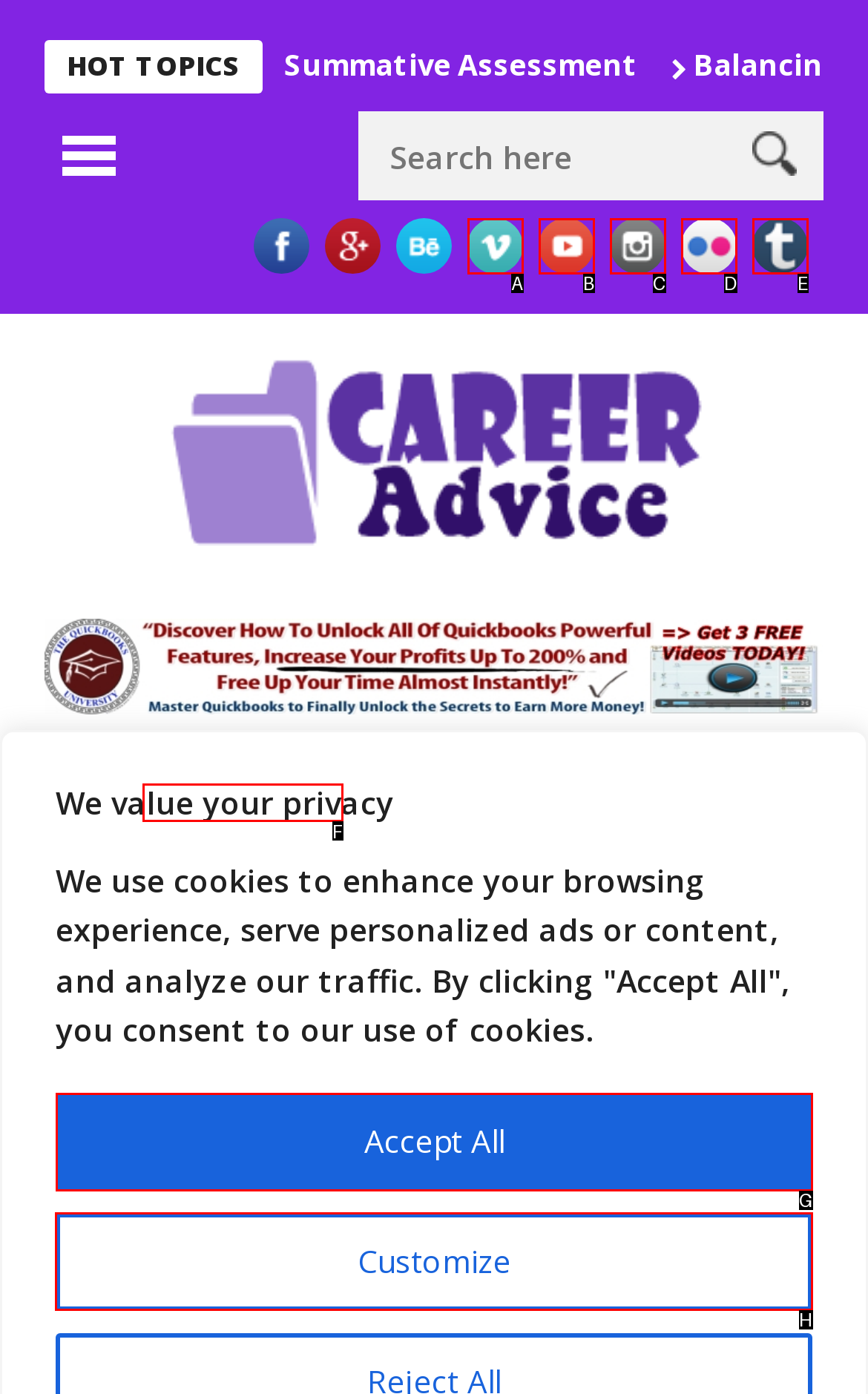Determine which UI element I need to click to achieve the following task: Customize cookie settings Provide your answer as the letter of the selected option.

H